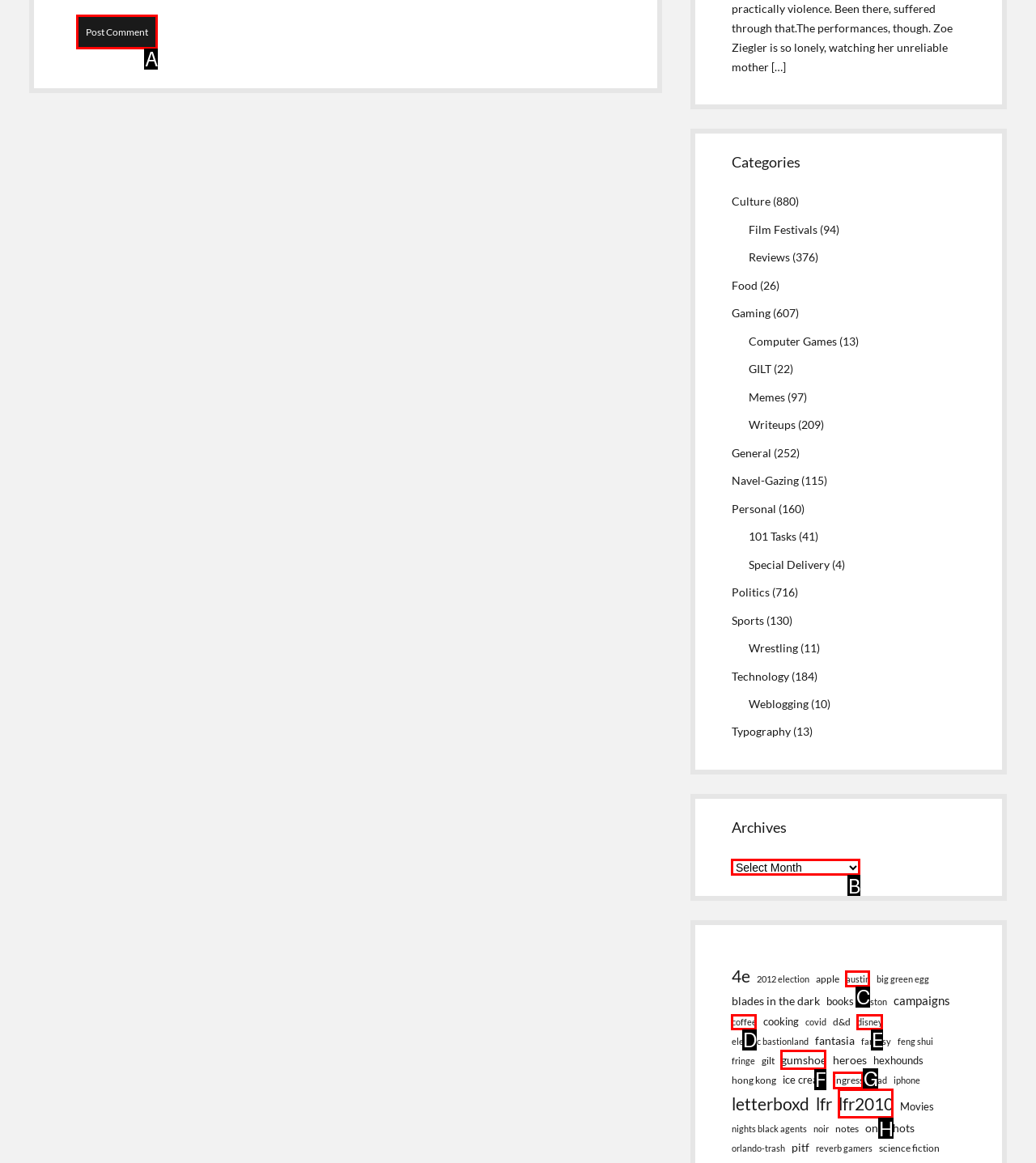For the given instruction: Click the 'Post Comment' button, determine which boxed UI element should be clicked. Answer with the letter of the corresponding option directly.

A